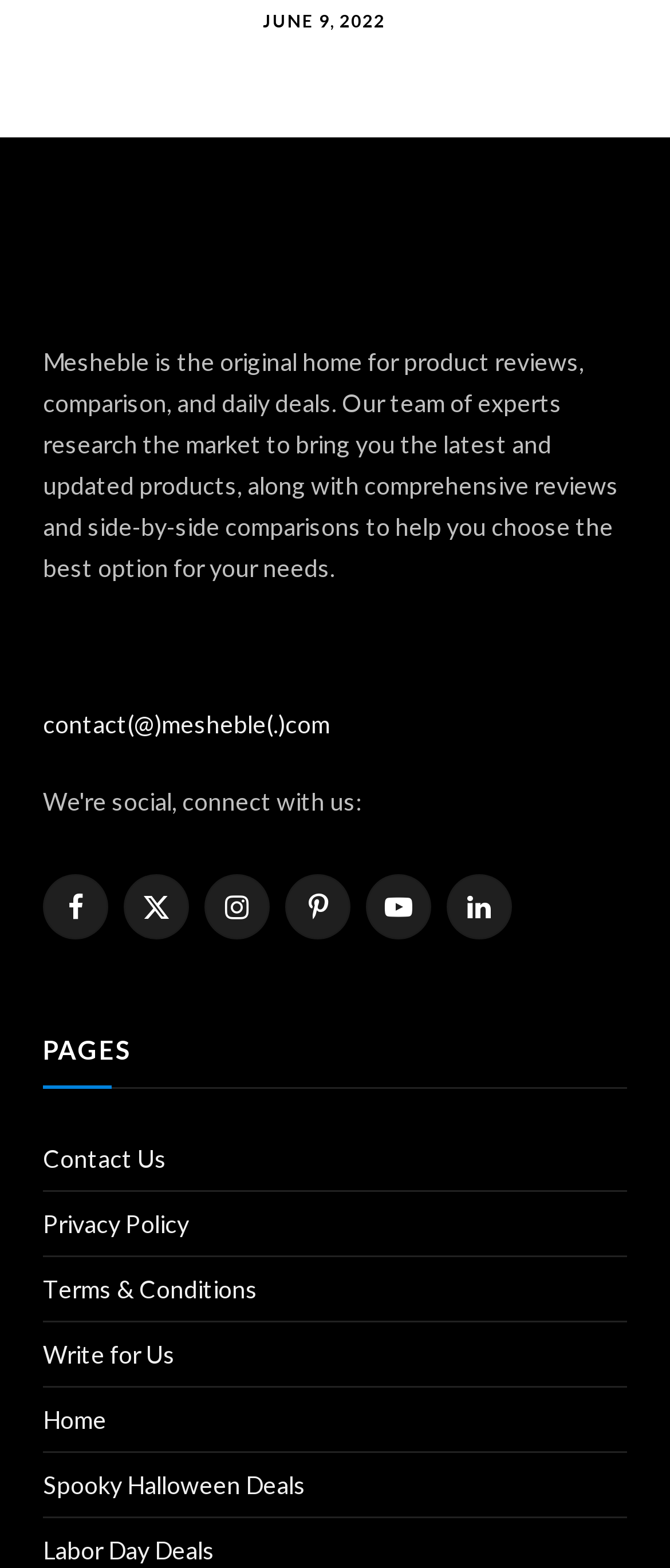Answer this question using a single word or a brief phrase:
What is the name of the website?

Mesheble